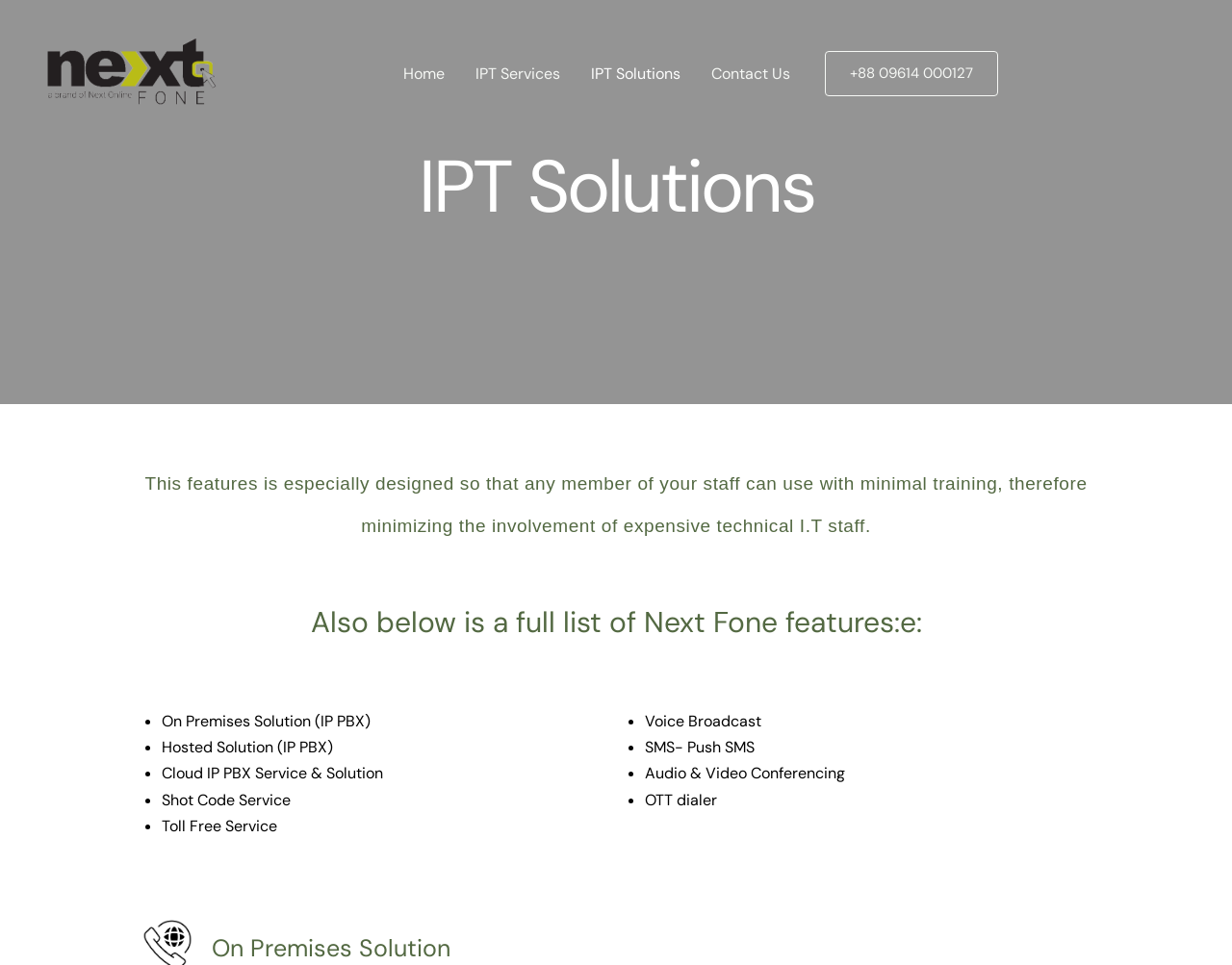Given the description "+88 09614 000127", determine the bounding box of the corresponding UI element.

[0.67, 0.053, 0.81, 0.1]